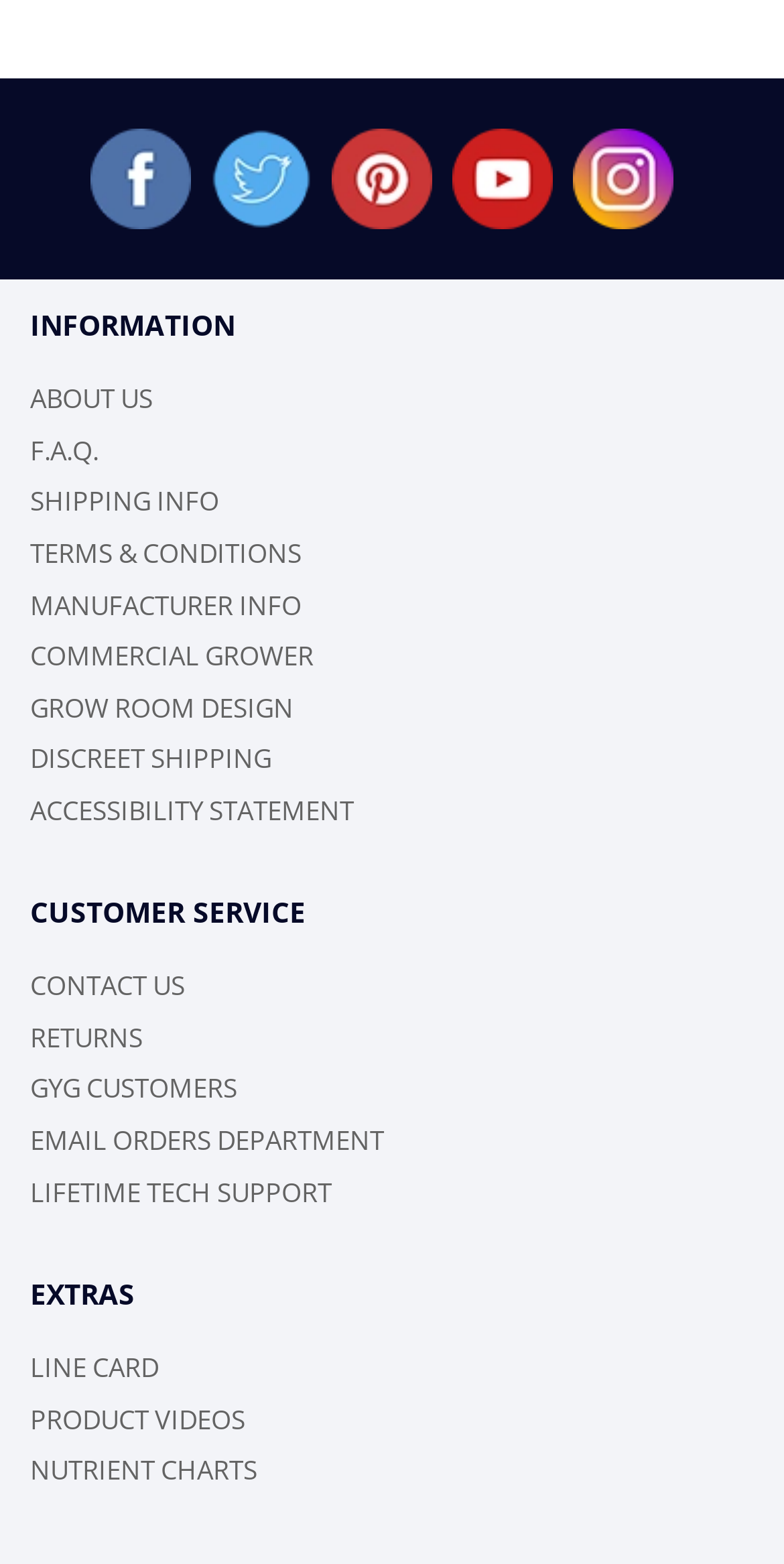What is the second category listed?
Using the image, respond with a single word or phrase.

CUSTOMER SERVICE